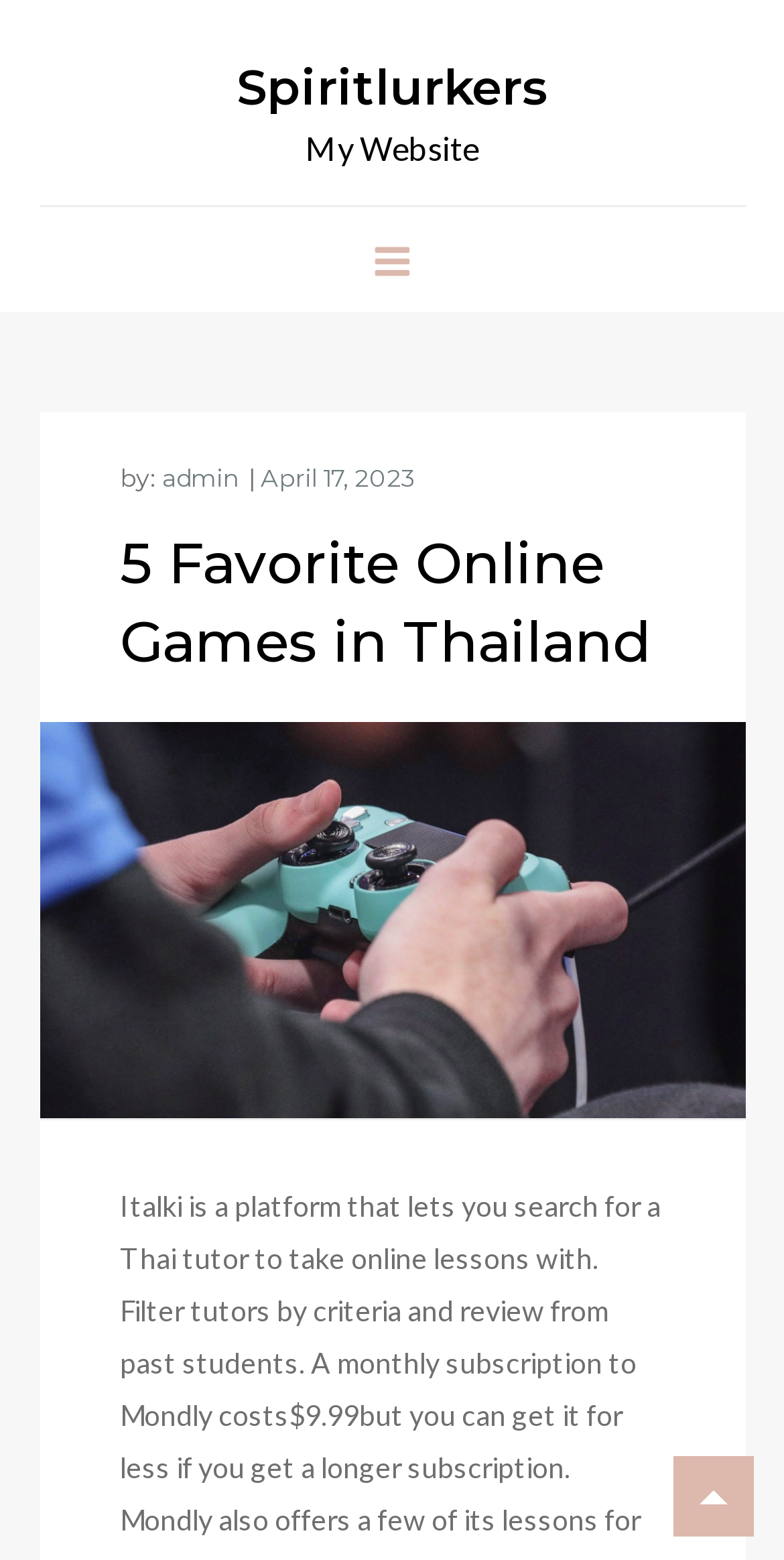Answer in one word or a short phrase: 
What is the purpose of the button at the top?

Menu control